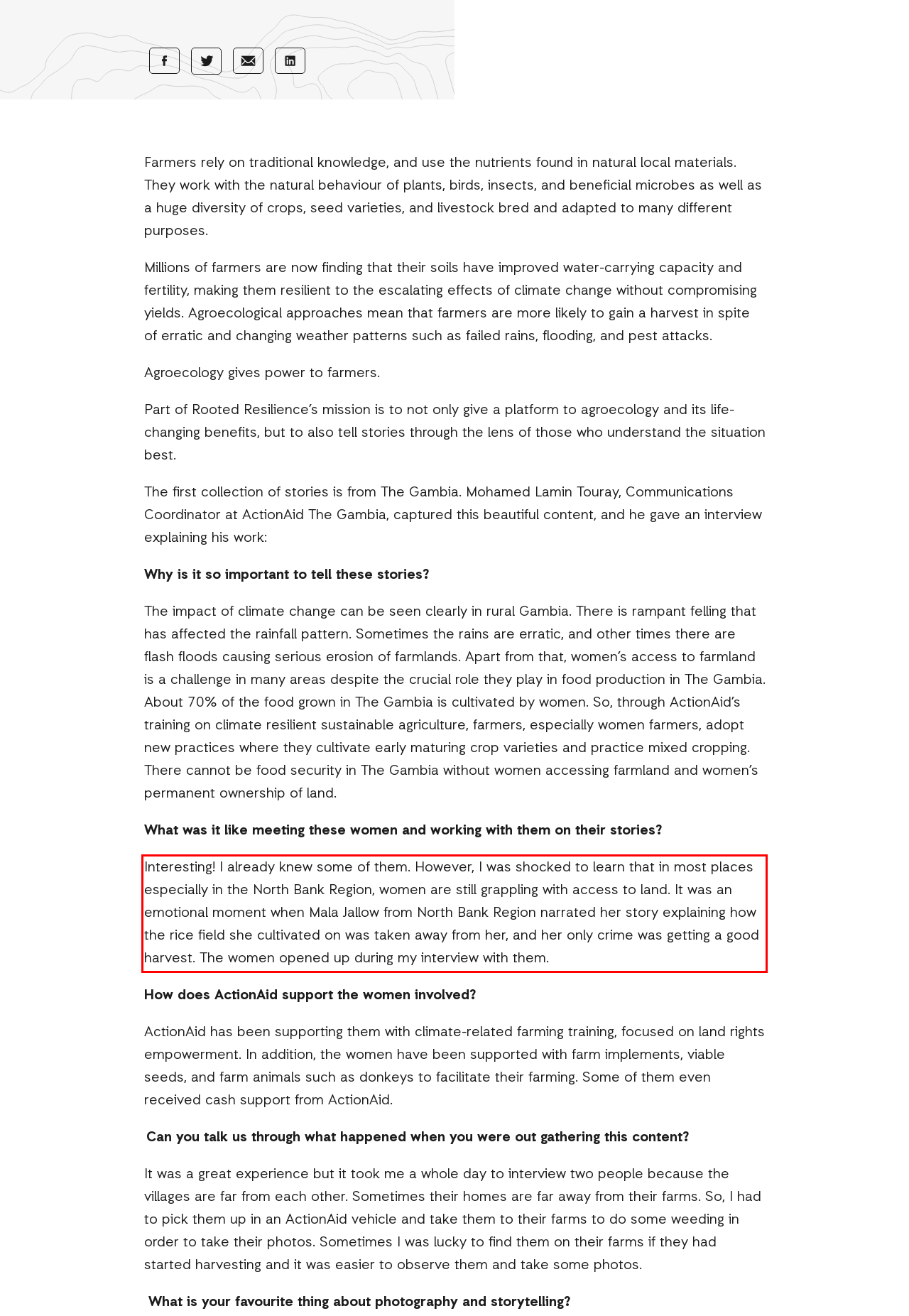Given the screenshot of the webpage, identify the red bounding box, and recognize the text content inside that red bounding box.

Interesting! I already knew some of them. However, I was shocked to learn that in most places especially in the North Bank Region, women are still grappling with access to land. It was an emotional moment when Mala Jallow from North Bank Region narrated her story explaining how the rice field she cultivated on was taken away from her, and her only crime was getting a good harvest. The women opened up during my interview with them.